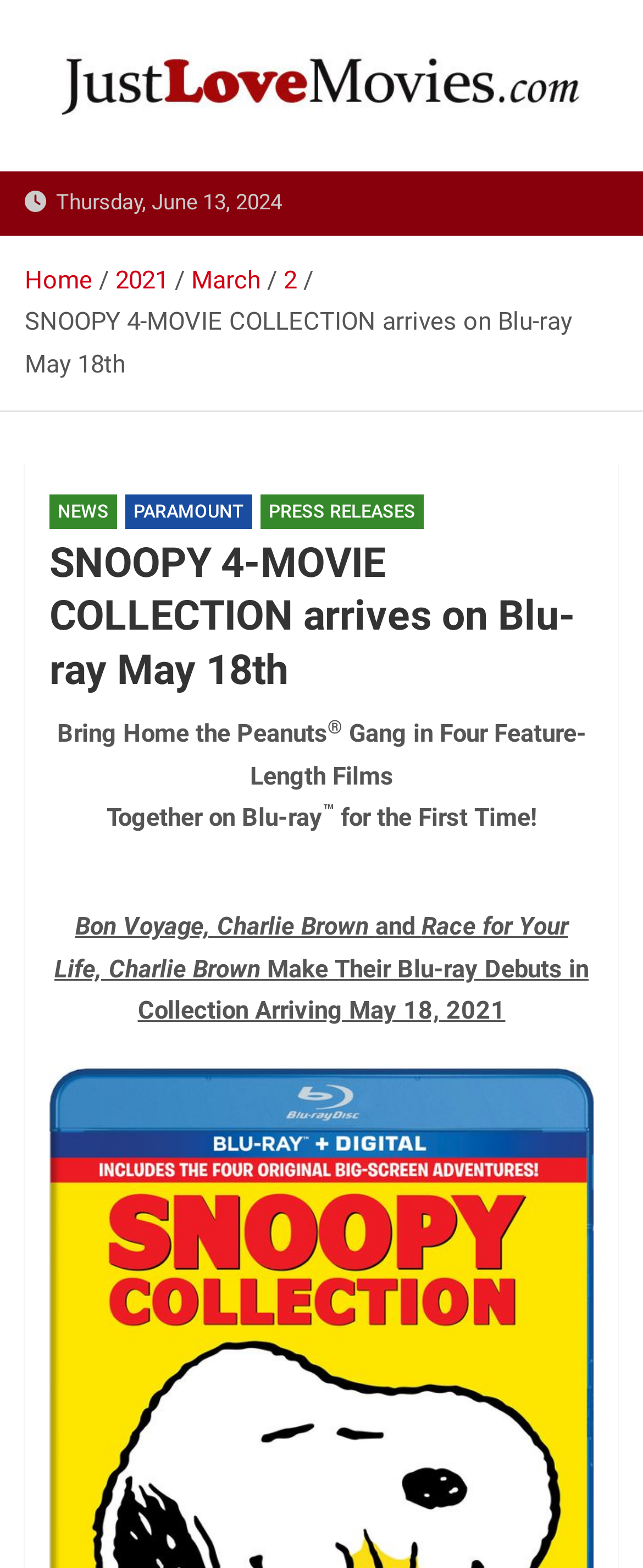Answer the question with a single word or phrase: 
What is the name of the first movie in the collection?

Bon Voyage, Charlie Brown